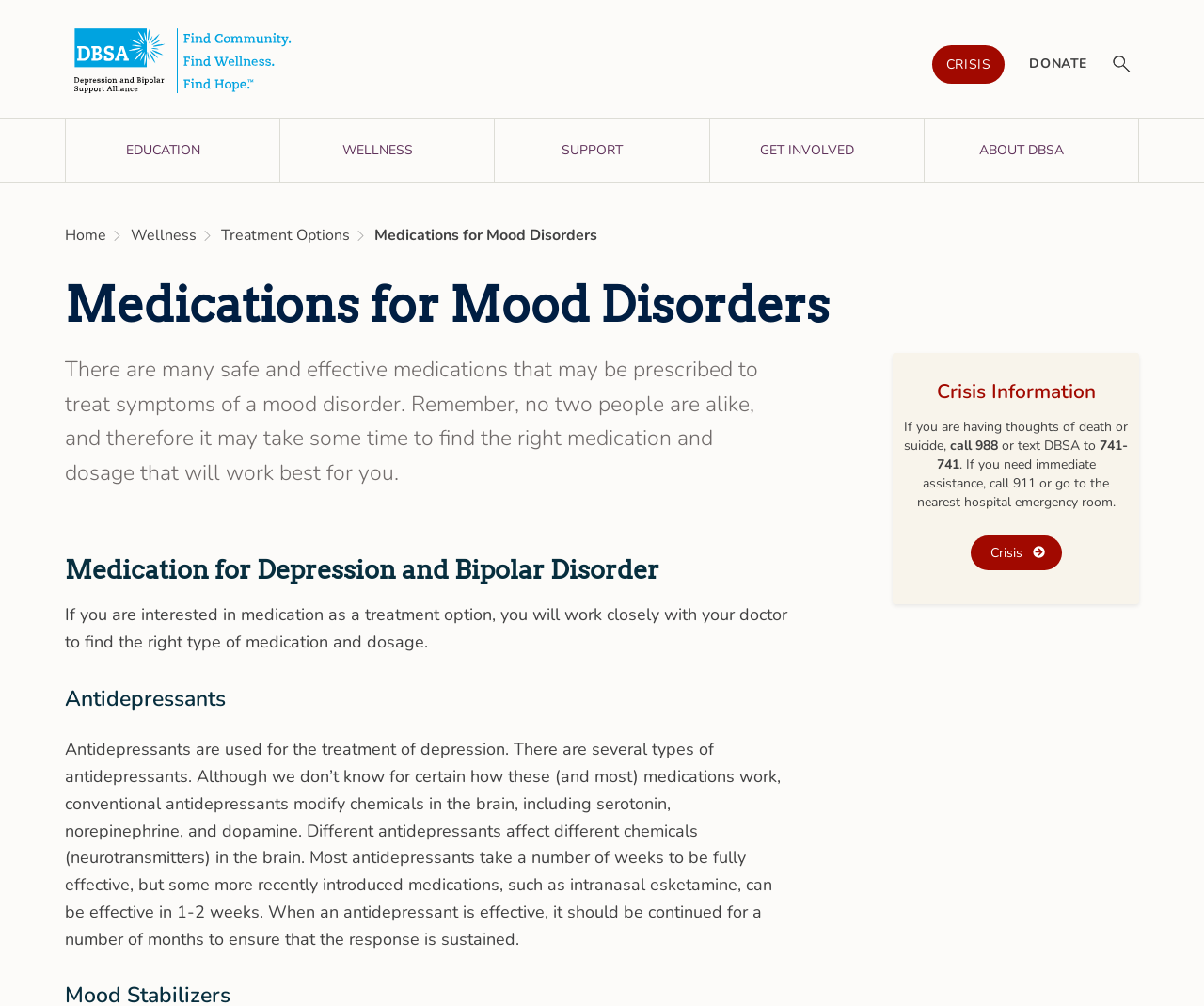What is the name of the organization?
Using the image provided, answer with just one word or phrase.

DBSA